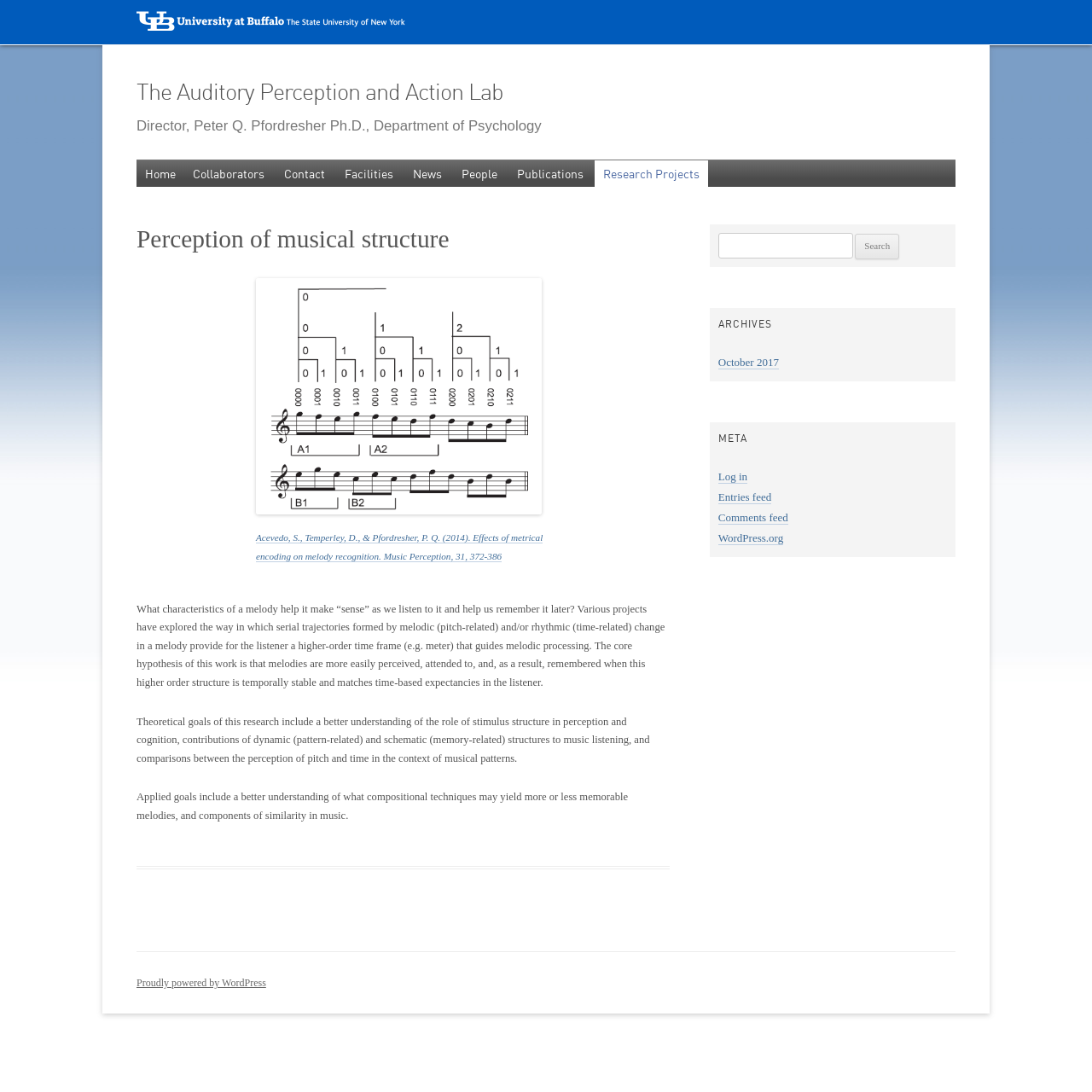Identify and extract the heading text of the webpage.

The Auditory Perception and Action Lab